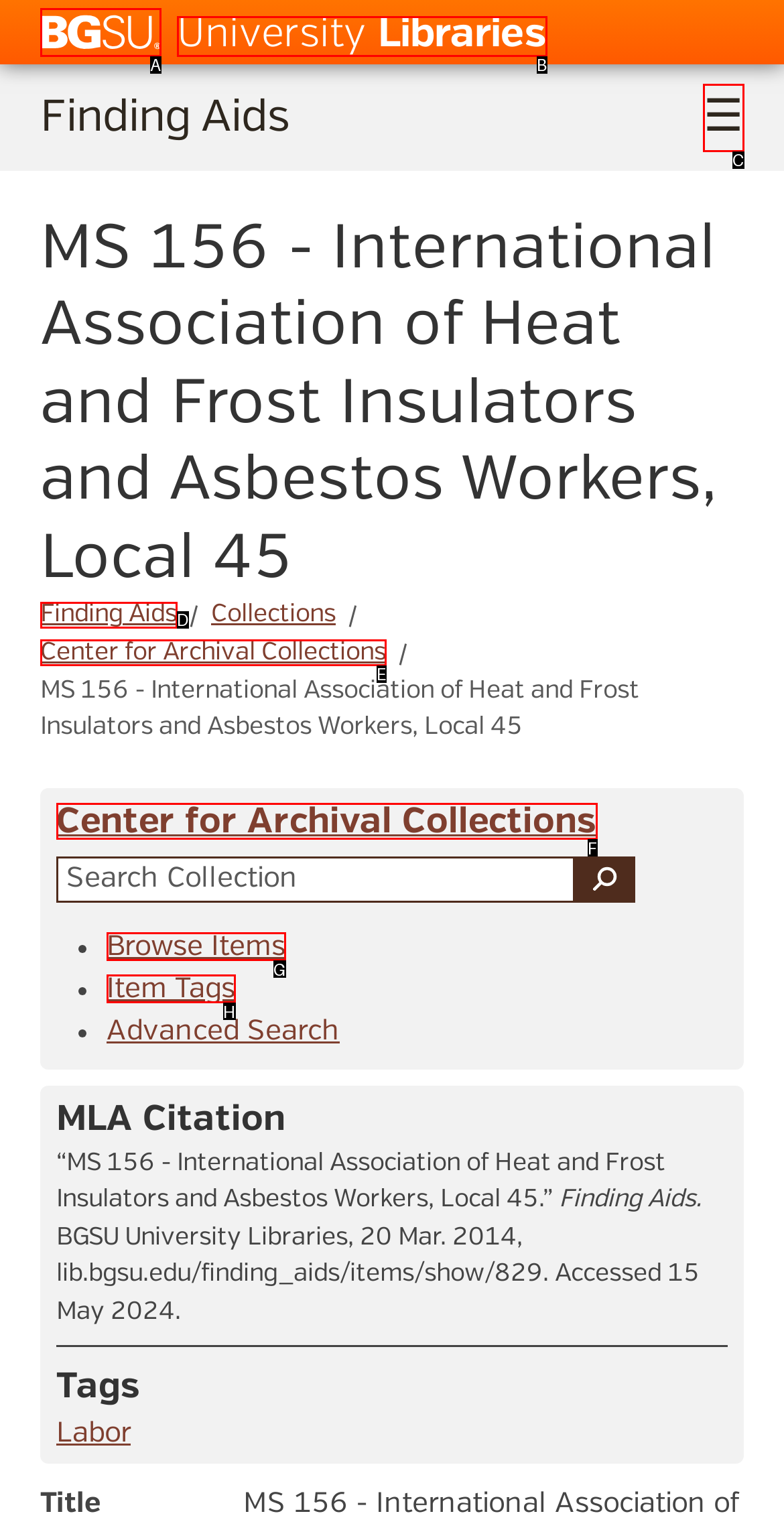Determine which HTML element should be clicked for this task: Toggle site navigation
Provide the option's letter from the available choices.

C